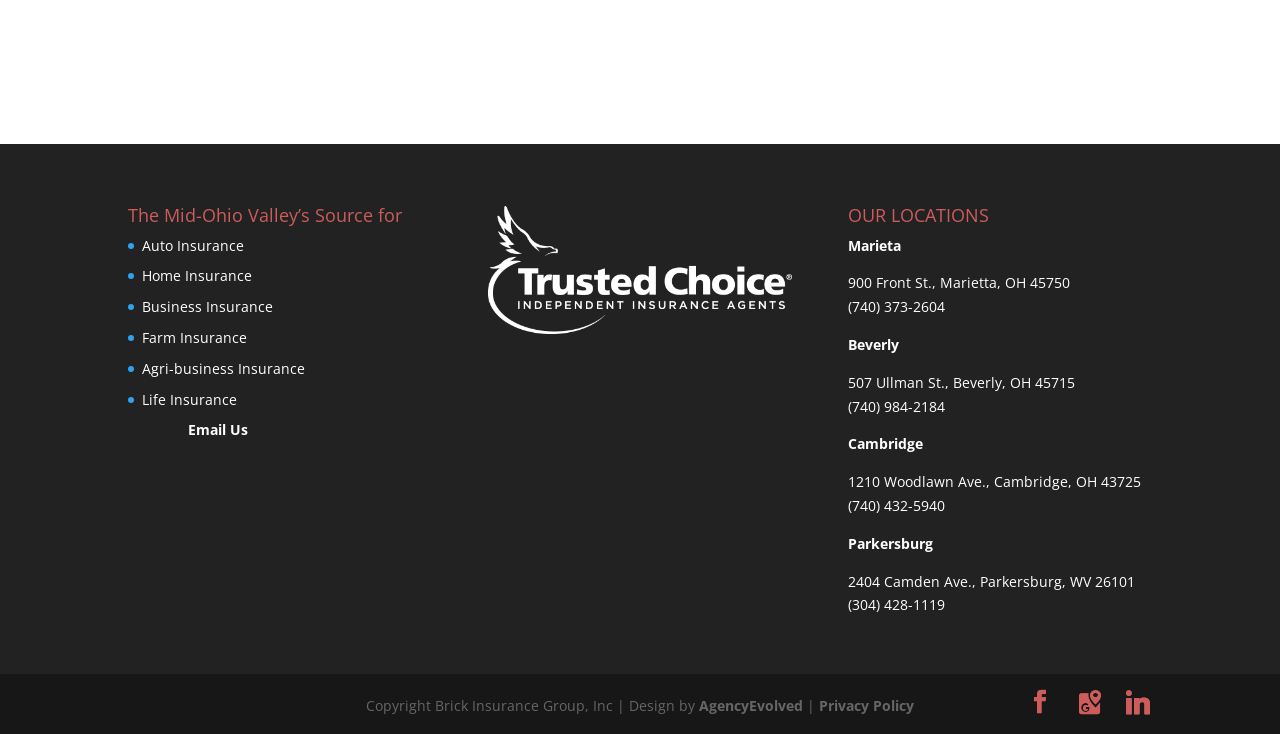How many types of insurance are listed?
Look at the screenshot and respond with a single word or phrase.

6